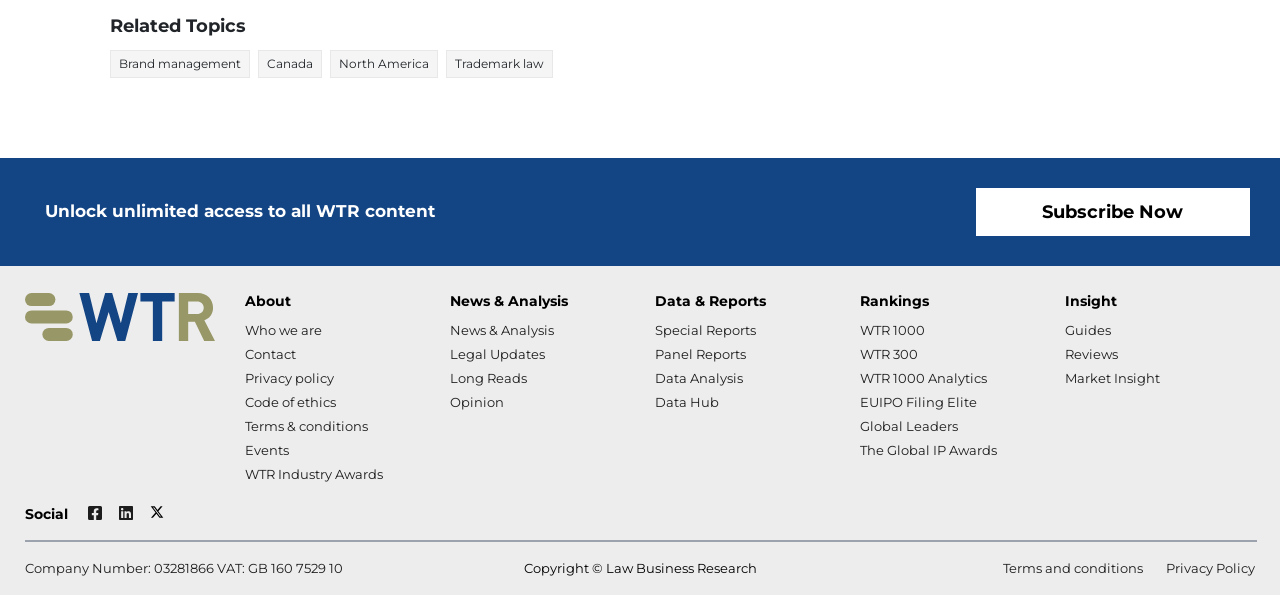Determine the bounding box coordinates of the clickable element to achieve the following action: 'Explore the 'News & Analysis' section'. Provide the coordinates as four float values between 0 and 1, formatted as [left, top, right, bottom].

[0.352, 0.54, 0.433, 0.567]